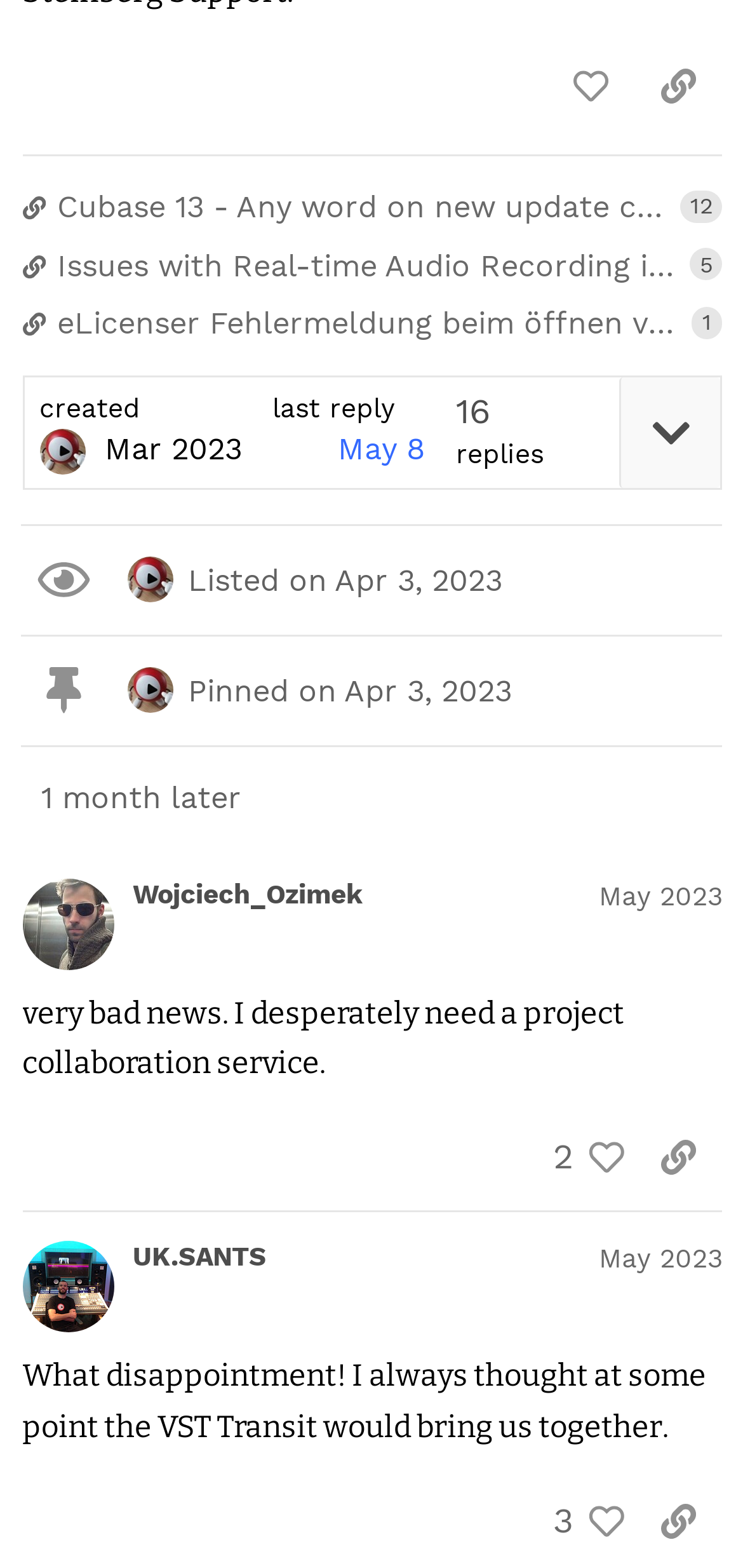Based on the image, give a detailed response to the question: How many people liked the fourth post?

I found a button element with the text '2 people liked this post. Click to view' which suggests that two people liked the fourth post.